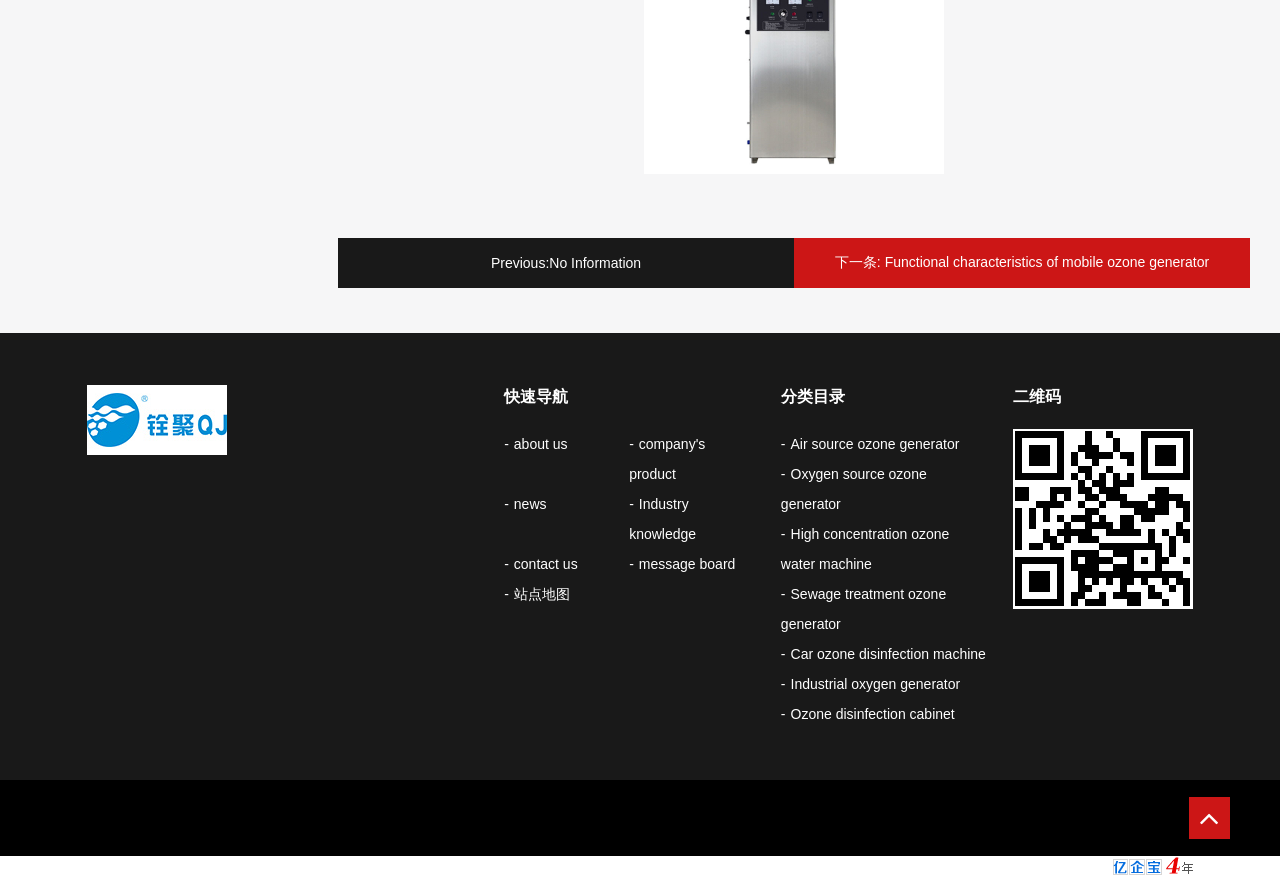Using the element description: "Industrial oxygen generator", determine the bounding box coordinates for the specified UI element. The coordinates should be four float numbers between 0 and 1, [left, top, right, bottom].

[0.61, 0.771, 0.75, 0.789]